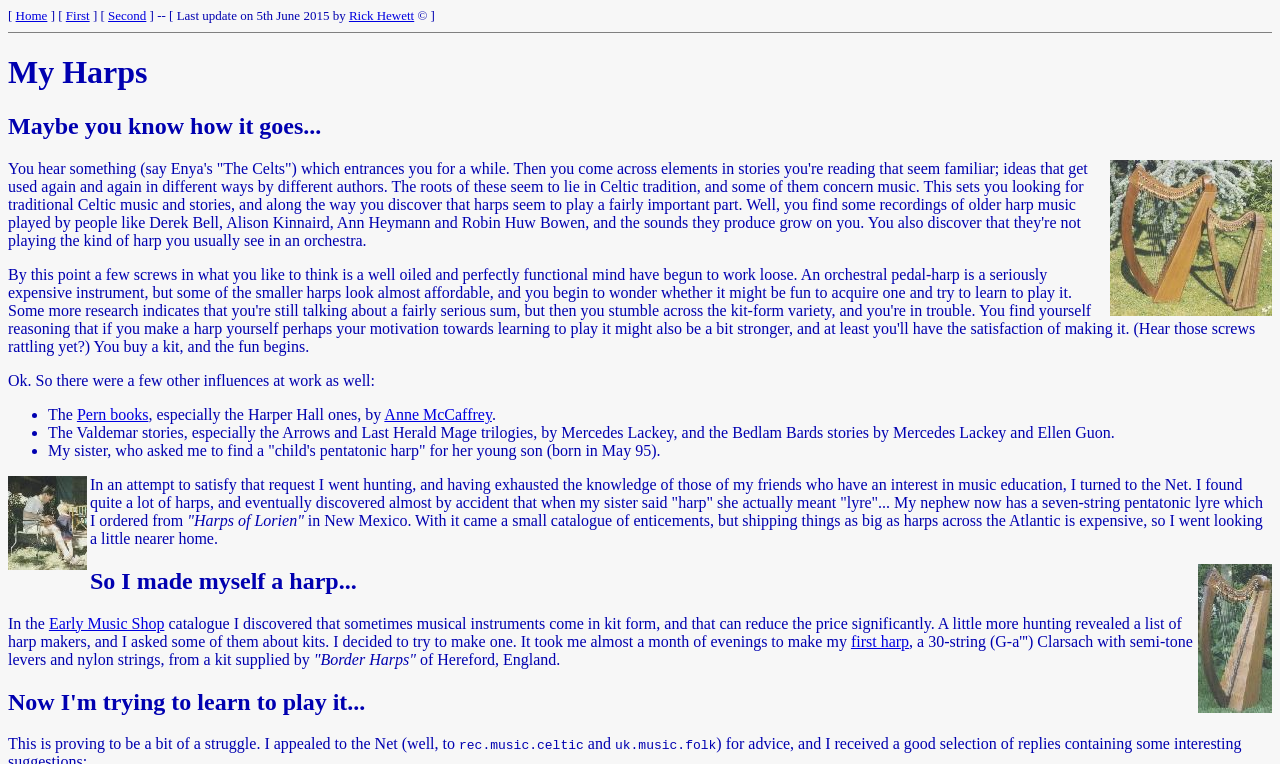Please identify the bounding box coordinates of the element I need to click to follow this instruction: "Click on the 'Pern books' link".

[0.06, 0.531, 0.116, 0.553]